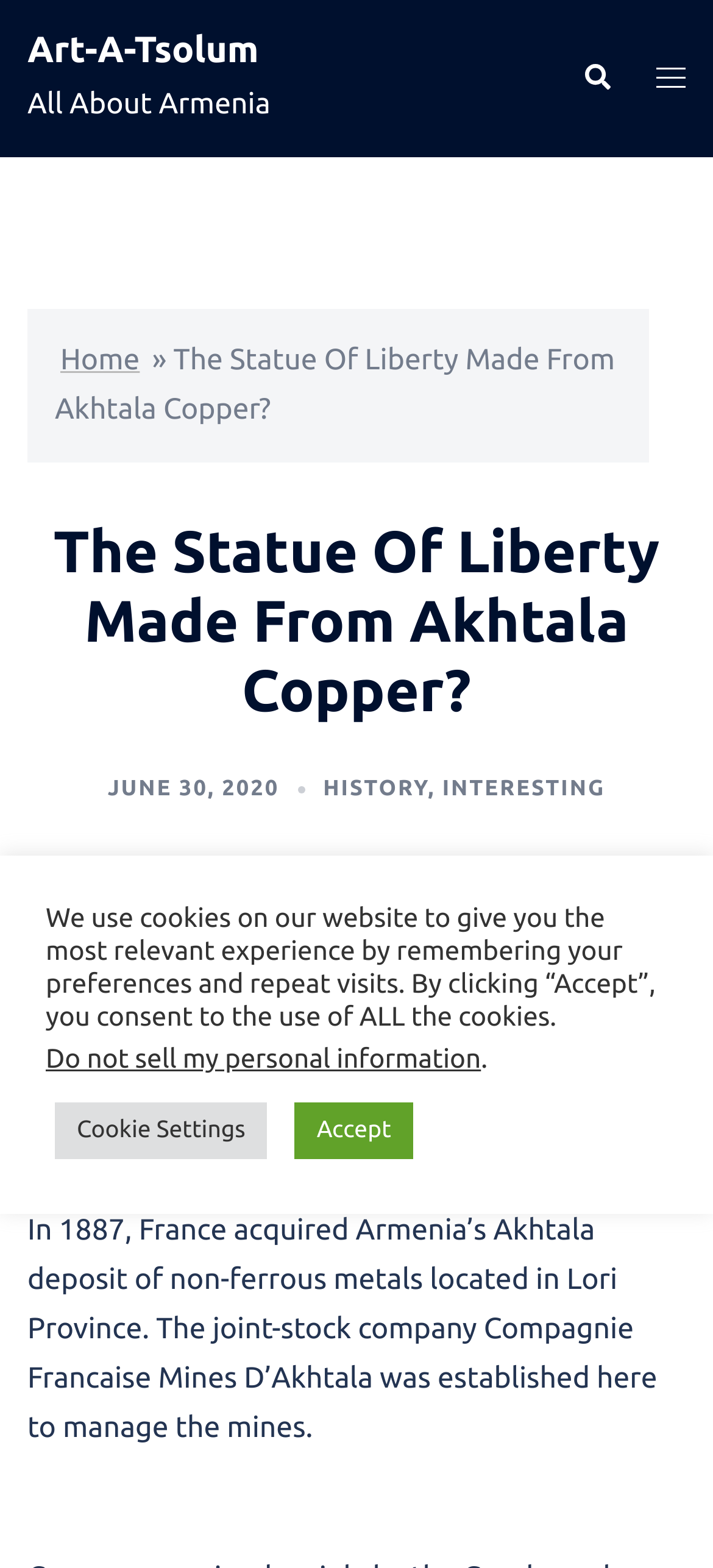What type of metals are mentioned in the webpage?
Please give a detailed and elaborate answer to the question based on the image.

The webpage mentions that France acquired Armenia’s Akhtala deposit of non-ferrous metals, which indicates the type of metals being referred to.